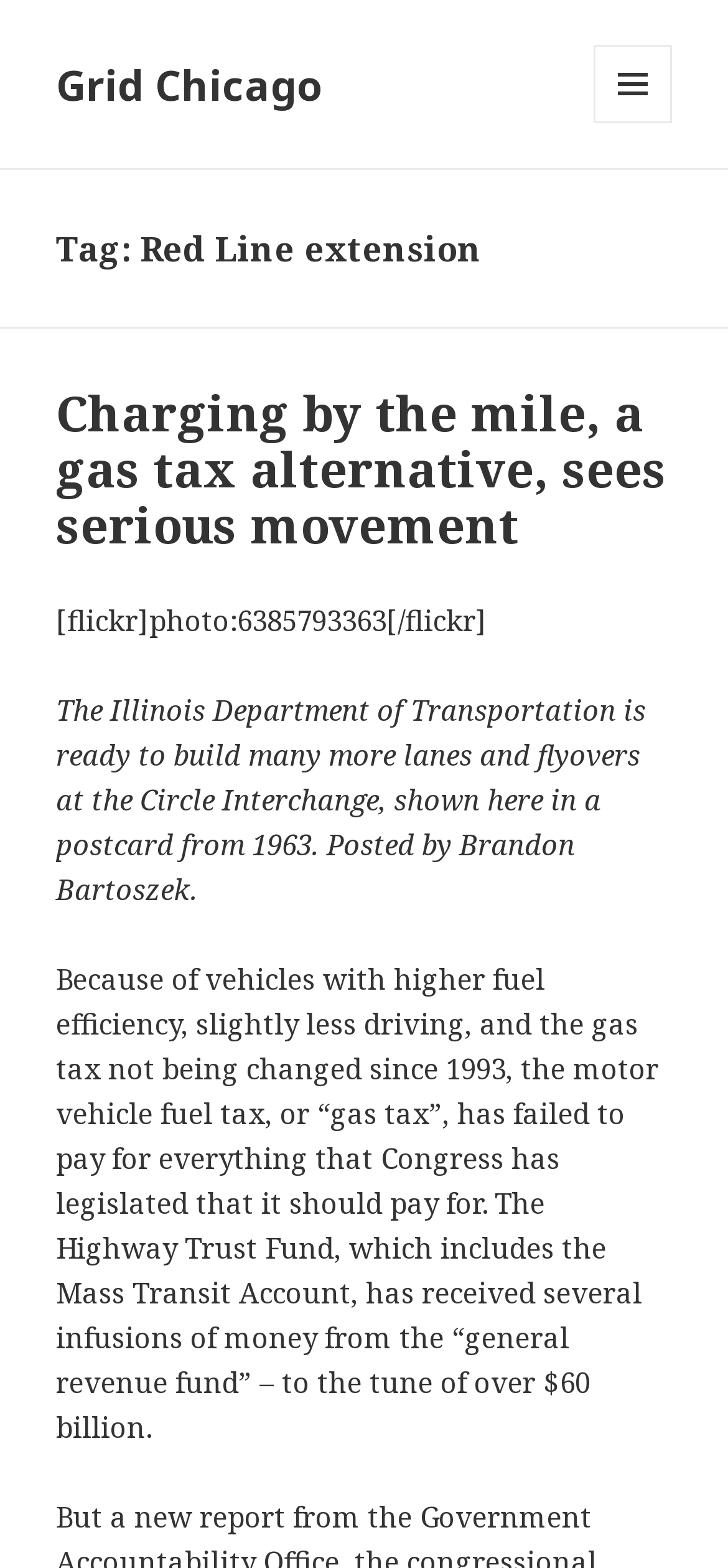Give a full account of the webpage's elements and their arrangement.

The webpage is about the Red Line extension, with a focus on transportation and infrastructure development. At the top left, there is a link to "Grid Chicago". On the top right, a button with a menu icon is located, which is not expanded by default. 

Below the top section, there is a header area that spans the entire width of the page. Within this header, there is a heading that reads "Tag: Red Line extension" on the left side. 

Further down, there is another header section that also spans the entire width of the page. This section contains a heading that reads "Charging by the mile, a gas tax alternative, sees serious movement", which is a link to a related article. 

Below this heading, there is a block of text that describes a photo from Flickr, followed by a paragraph of text that discusses the Illinois Department of Transportation's plans to build more lanes and flyovers at the Circle Interchange. 

The next section of text explains the issues with the motor vehicle fuel tax, also known as the "gas tax", and how it has failed to pay for everything that Congress has legislated that it should pay for.